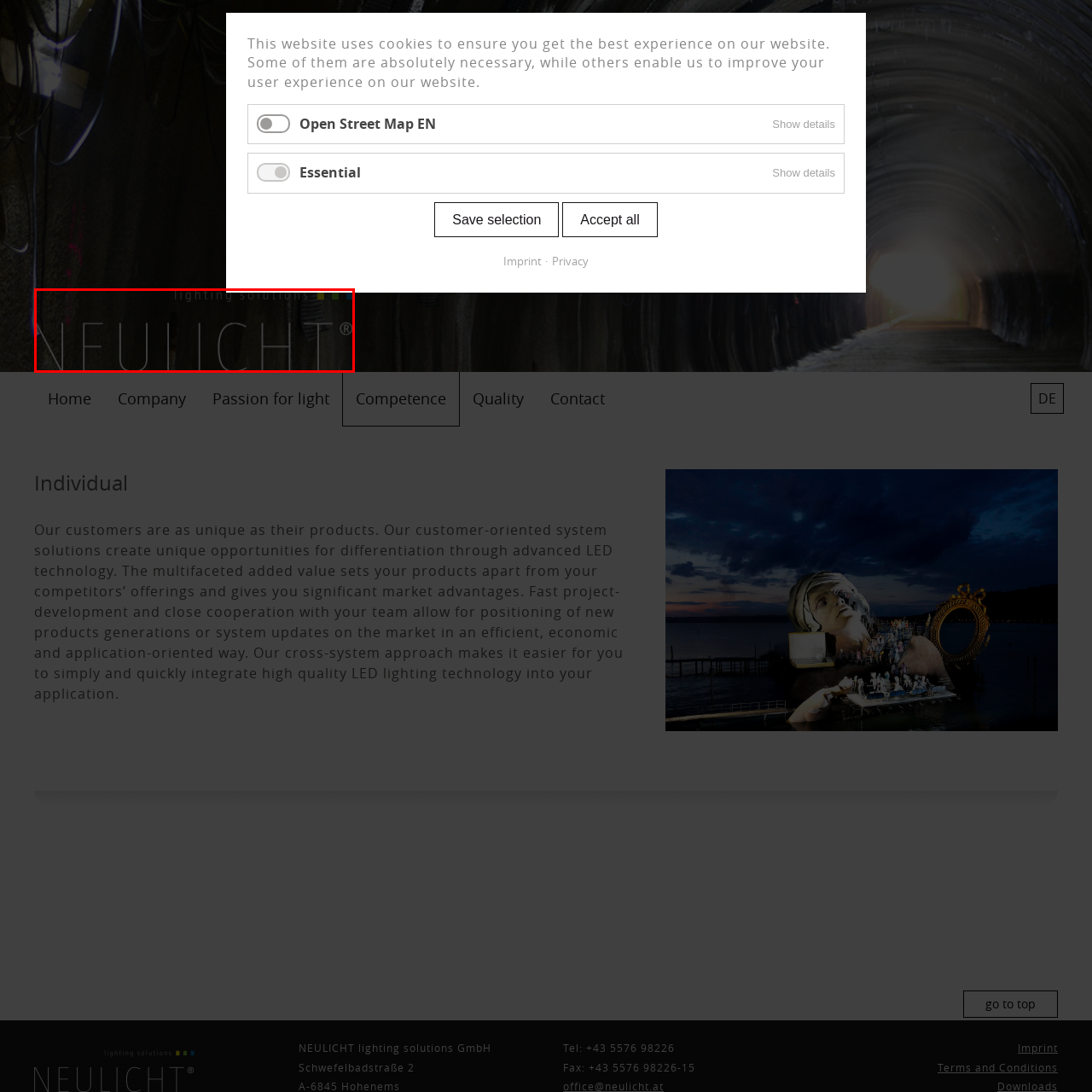Notice the image within the red frame, What type of font is used for the company name?
 Your response should be a single word or phrase.

Bold, modern